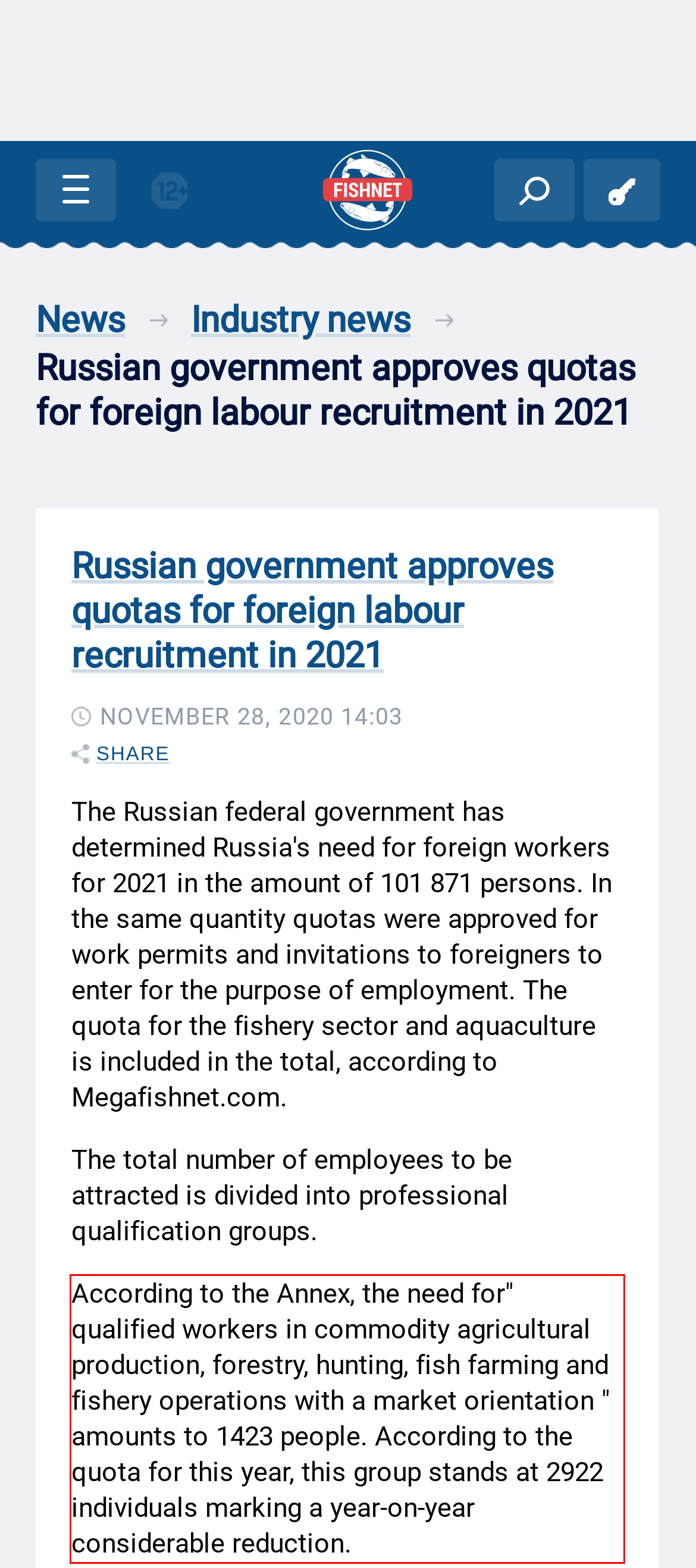Within the screenshot of the webpage, locate the red bounding box and use OCR to identify and provide the text content inside it.

According to the Annex, the need for" qualified workers in commodity agricultural production, forestry, hunting, fish farming and fishery operations with a market orientation " amounts to 1423 people. According to the quota for this year, this group stands at 2922 individuals marking a year-on-year considerable reduction.